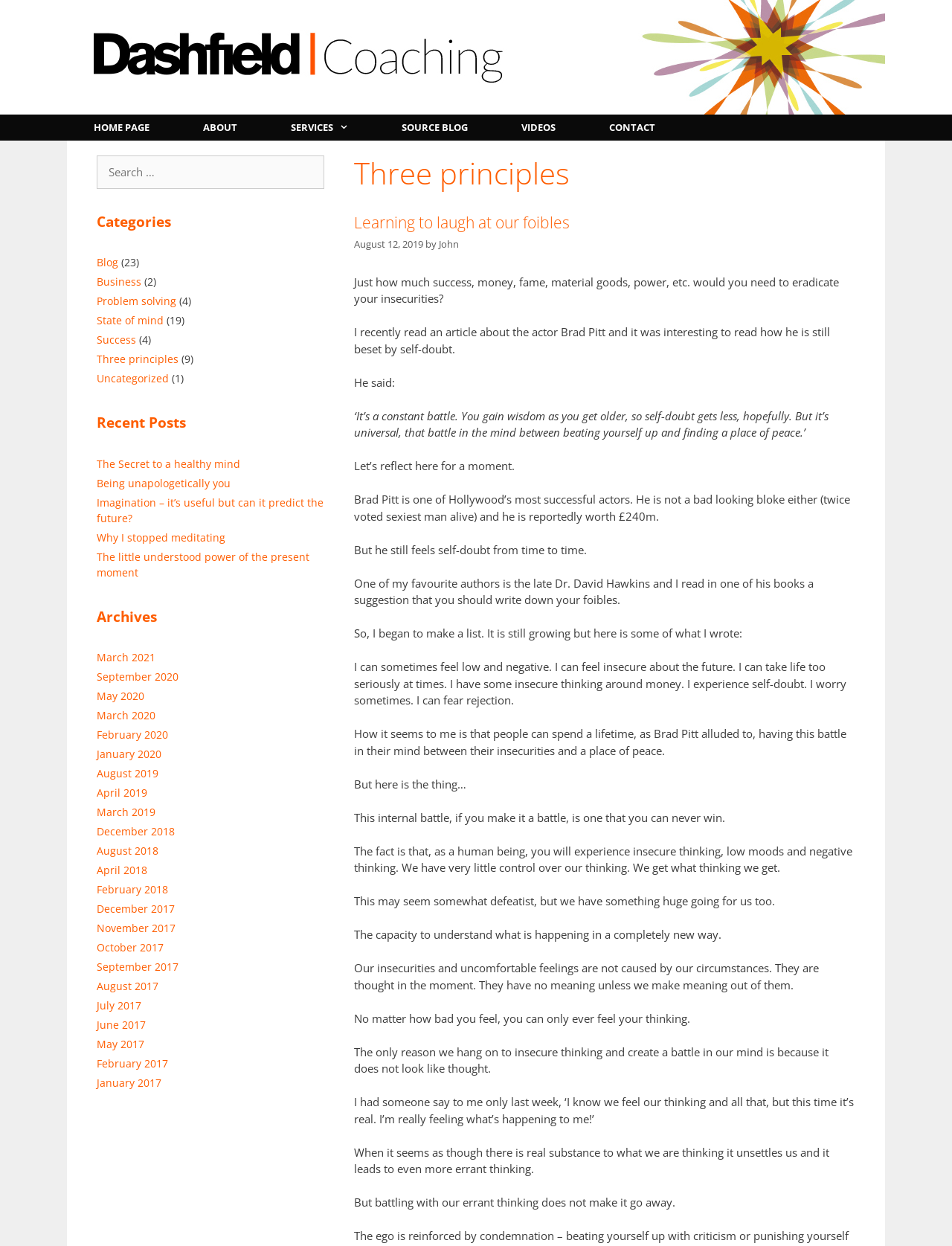Create a detailed summary of all the visual and textual information on the webpage.

The webpage is titled "Three principles Archives - John Dashfield" and has a banner at the top with a link to "John Dashfield" and an image of the same name. Below the banner is a navigation menu with links to "HOME PAGE", "ABOUT", "SERVICES", "SOURCE BLOG", "VIDEOS", and "CONTACT".

The main content of the page is divided into sections. The first section has a heading "Three principles" and contains a blog post titled "Learning to laugh at our foibles". The post is written by John and has a date of August 12, 2019. The content of the post discusses the idea of self-doubt and how it can be a constant battle in one's mind. The author shares a personal experience of making a list of their own foibles and reflects on how people can spend a lifetime battling their insecurities.

The post is followed by a section with a search box and a list of categories, including "Blog", "Business", "Problem solving", "State of mind", "Success", "Three principles", and "Uncategorized". Each category has a number of posts associated with it.

Below the categories is a section titled "Recent Posts" with links to five recent blog posts, including "The Secret to a healthy mind", "Being unapologetically you", and "Why I stopped meditating".

The final section is titled "Archives" and lists links to monthly archives of blog posts, dating back to December 2018.